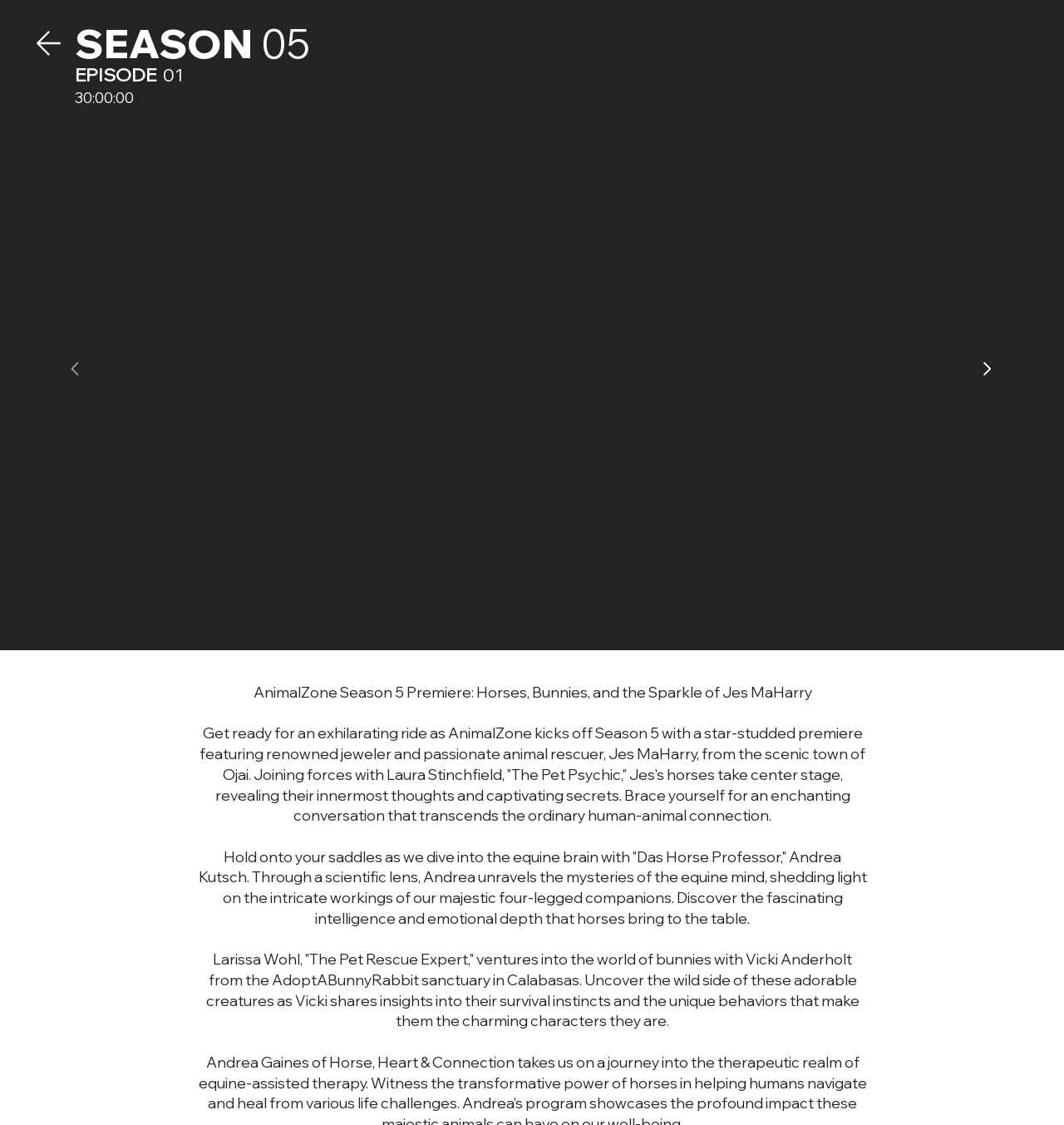Using the description "ANIMAL ZONE", predict the bounding box of the relevant HTML element.

[0.841, 0.021, 0.966, 0.042]